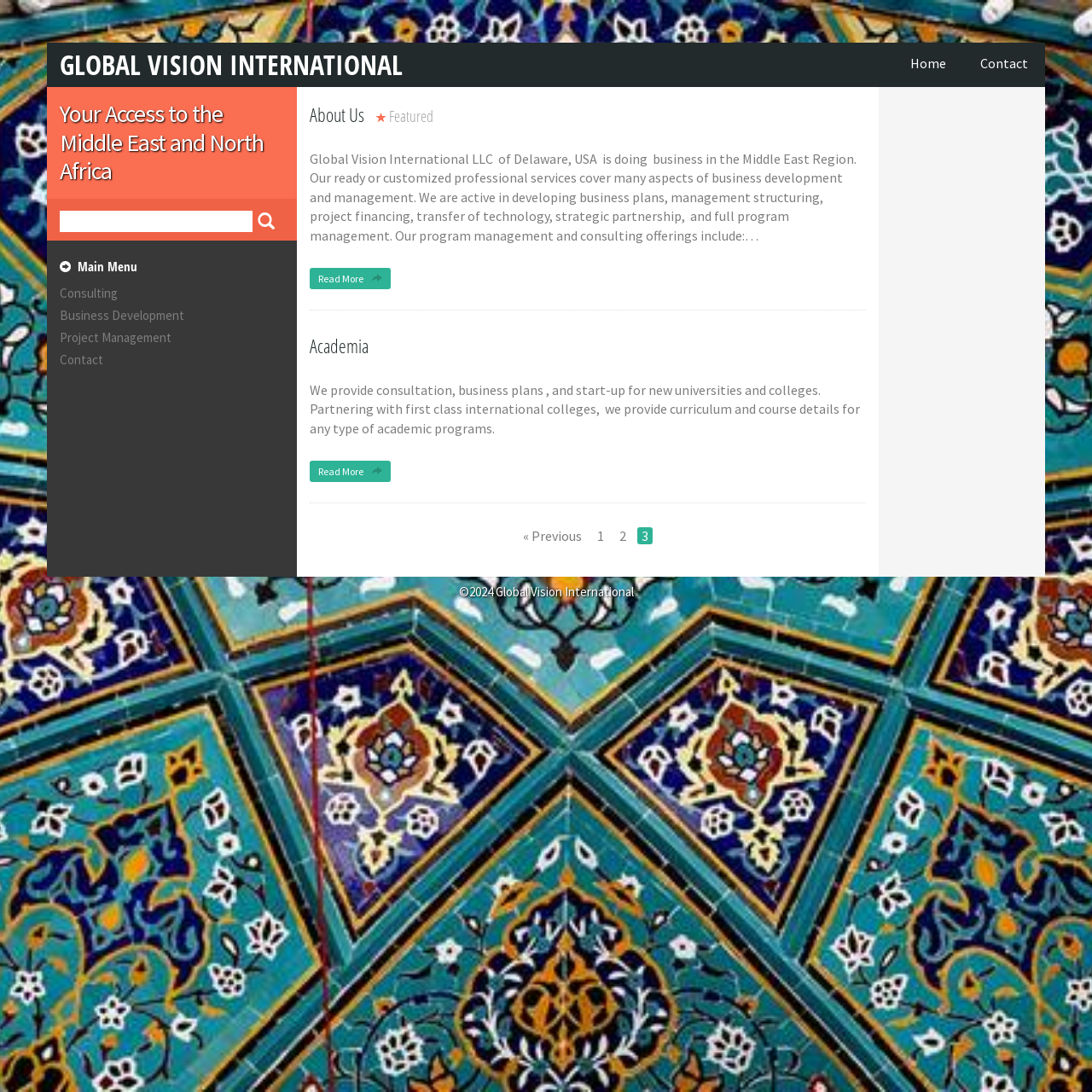Locate the bounding box coordinates of the clickable area needed to fulfill the instruction: "Click on the GLOBAL VISION INTERNATIONAL link".

[0.055, 0.039, 0.369, 0.08]